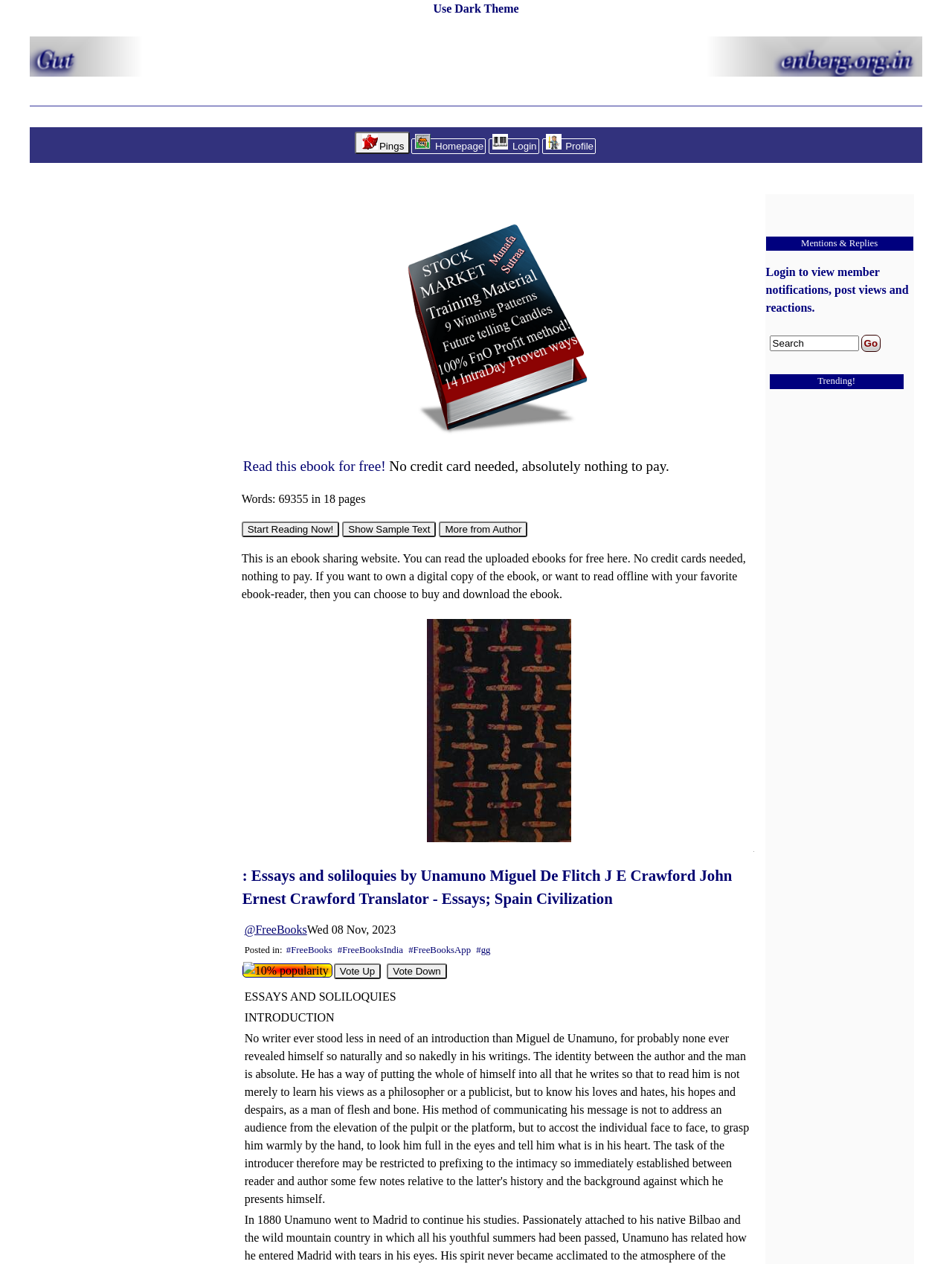What is the name of the ebook being displayed?
Refer to the image and respond with a one-word or short-phrase answer.

Essays and soliloquies